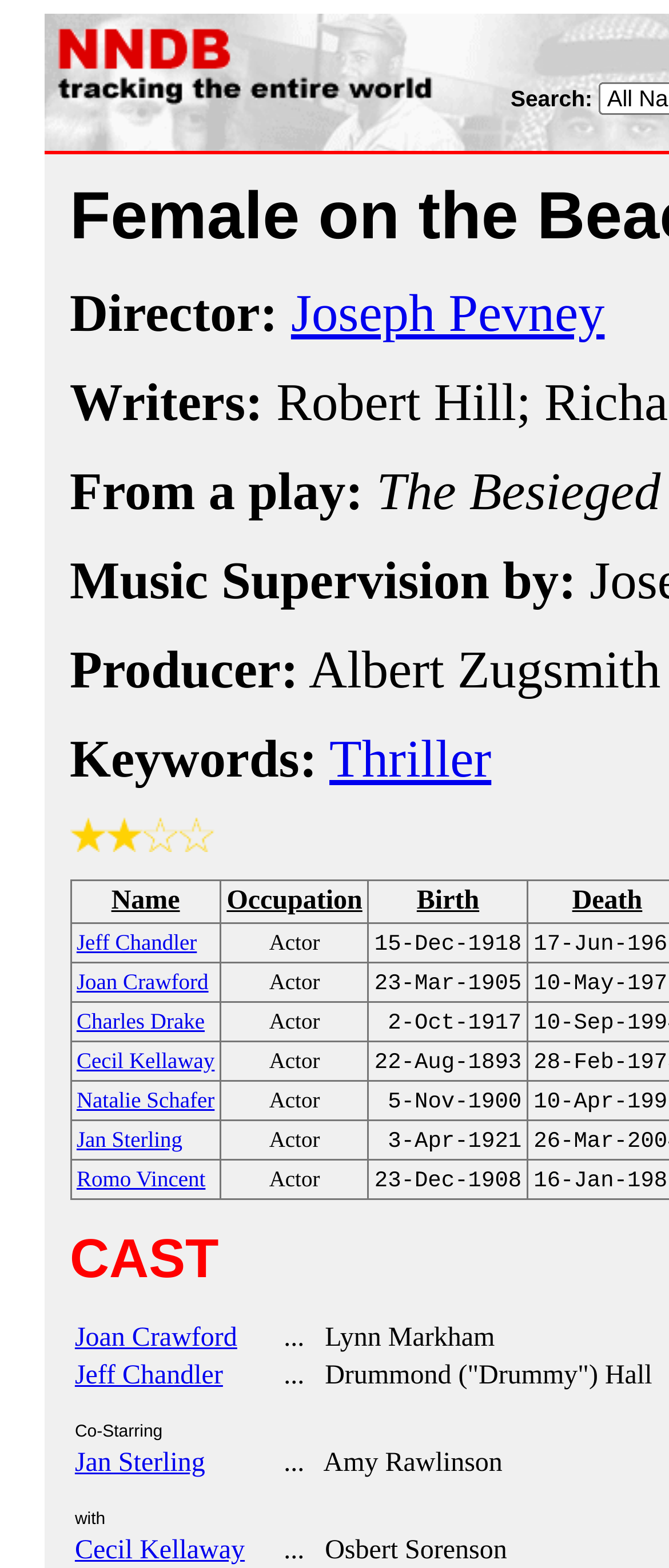Answer the following query concisely with a single word or phrase:
How many images are there in the webpage?

7